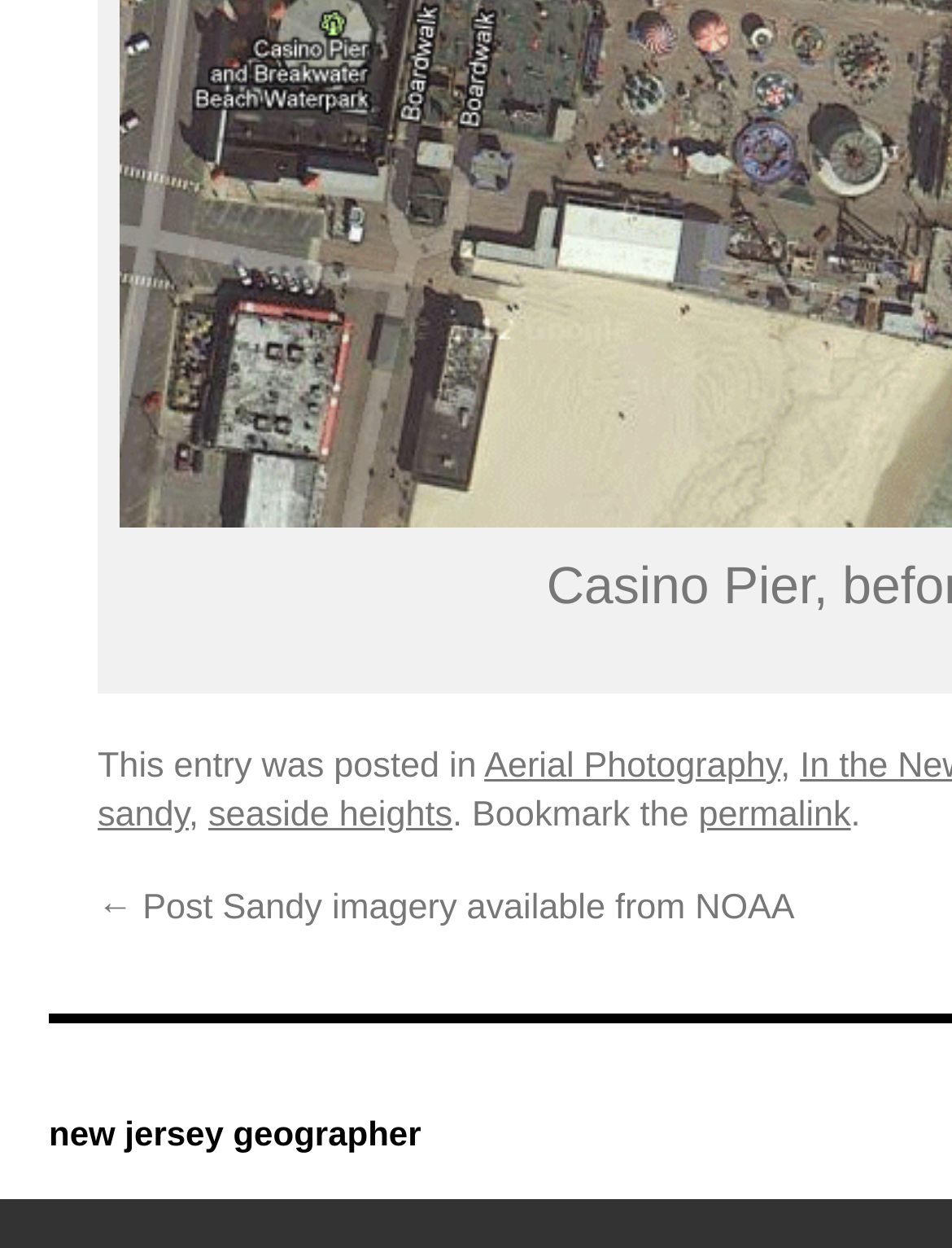Answer the following inquiry with a single word or phrase:
What is the category of the post?

Aerial Photography